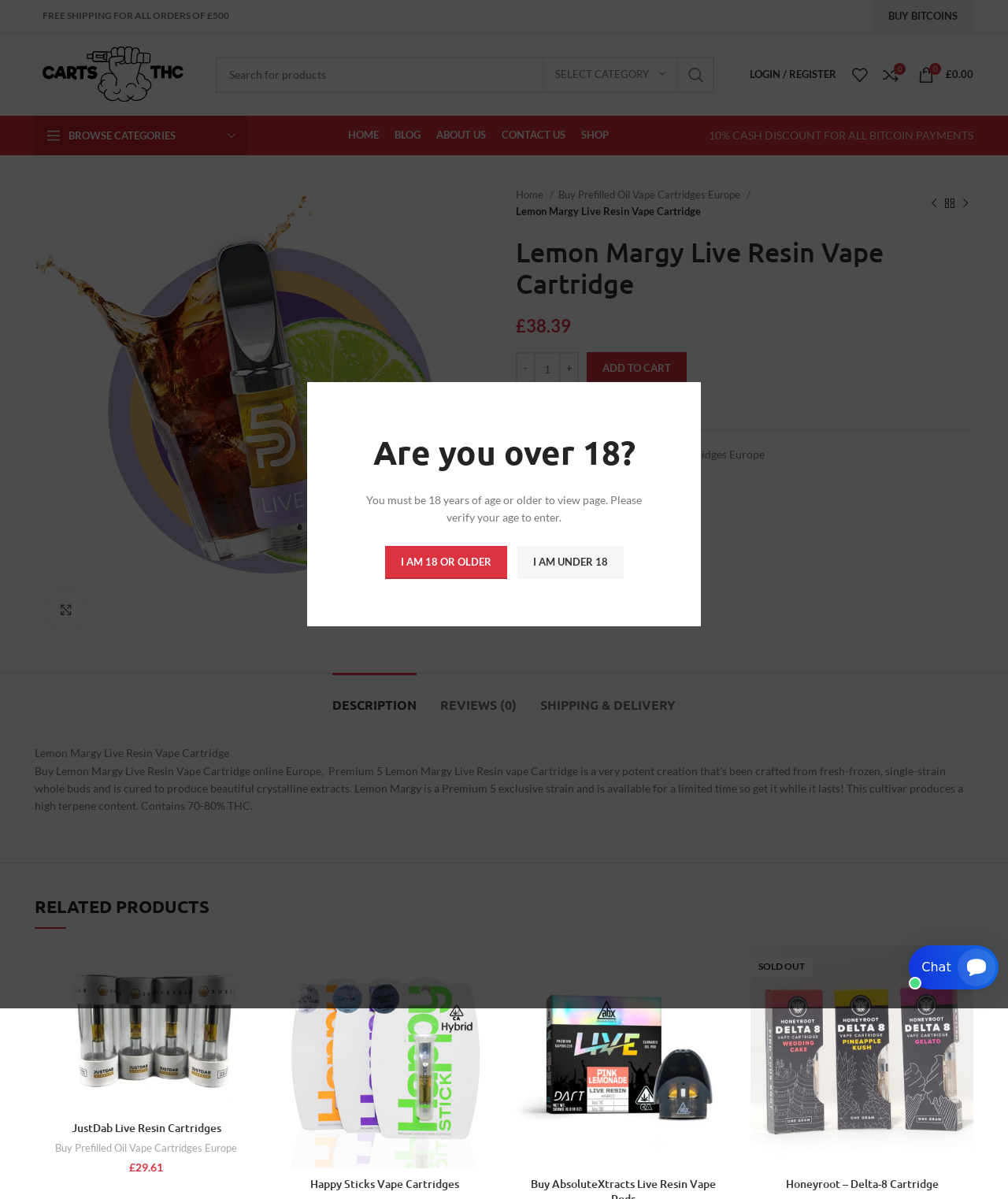Please predict the bounding box coordinates (top-left x, top-left y, bottom-right x, bottom-right y) for the UI element in the screenshot that fits the description: Add to wishlist

[0.934, 0.795, 0.973, 0.824]